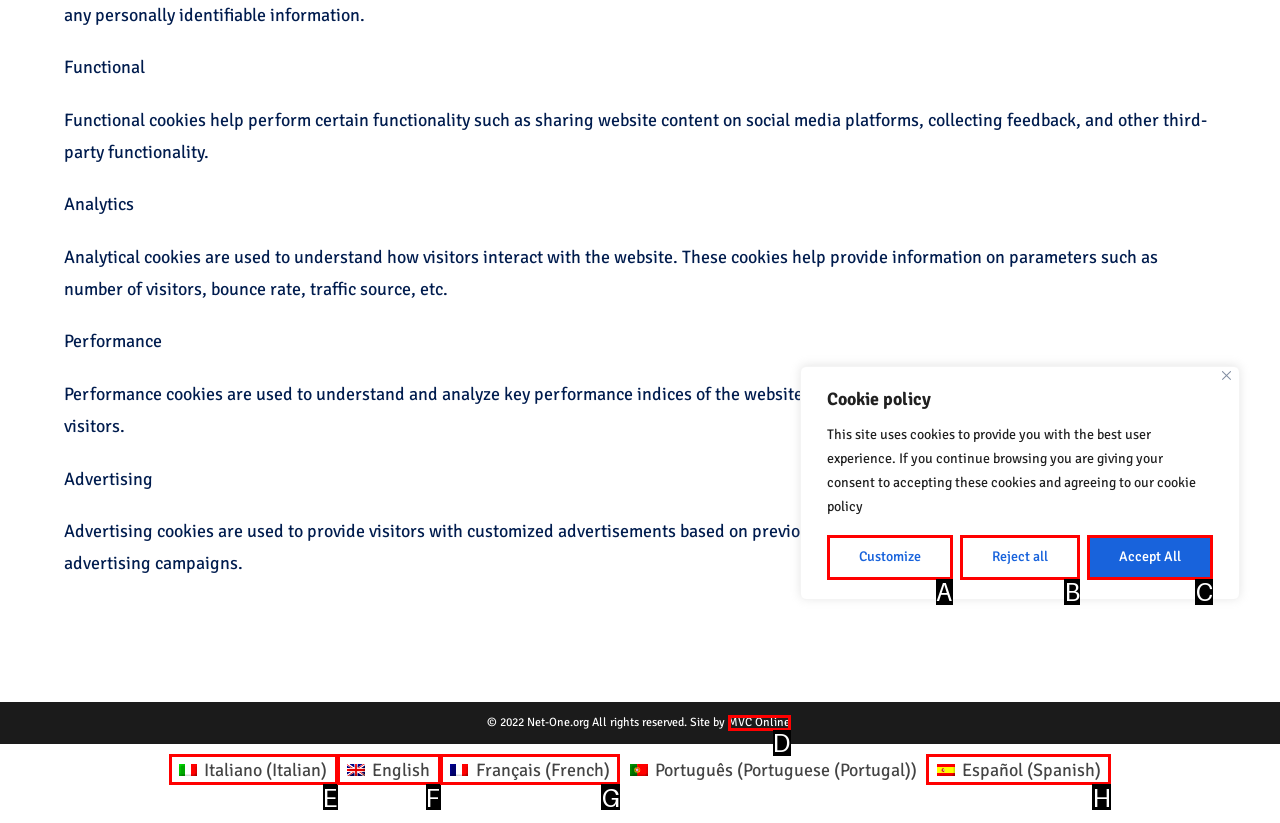Select the option that corresponds to the description: Français (French)
Respond with the letter of the matching choice from the options provided.

G